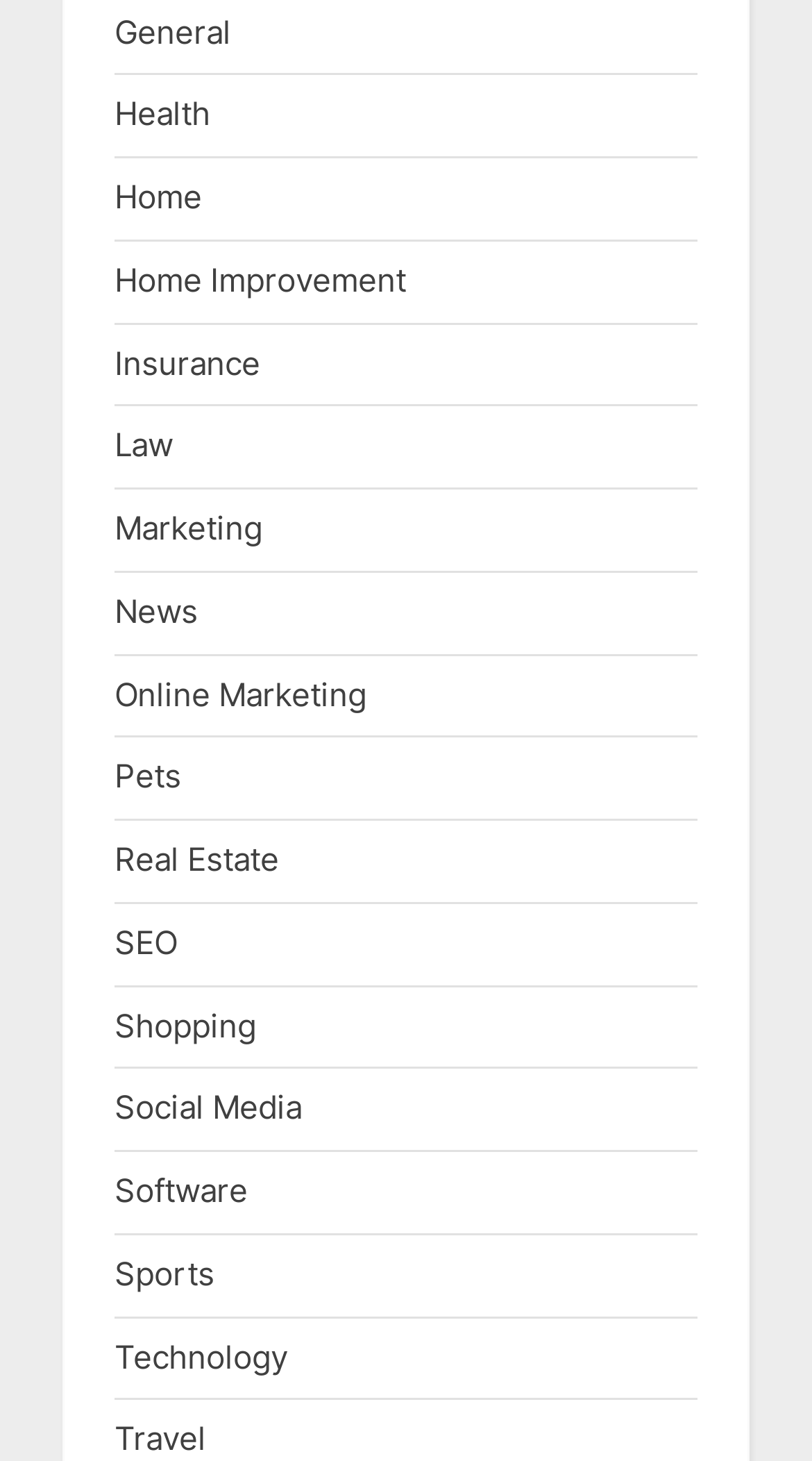Locate the bounding box coordinates of the area where you should click to accomplish the instruction: "Go to Home Improvement".

[0.141, 0.178, 0.5, 0.205]